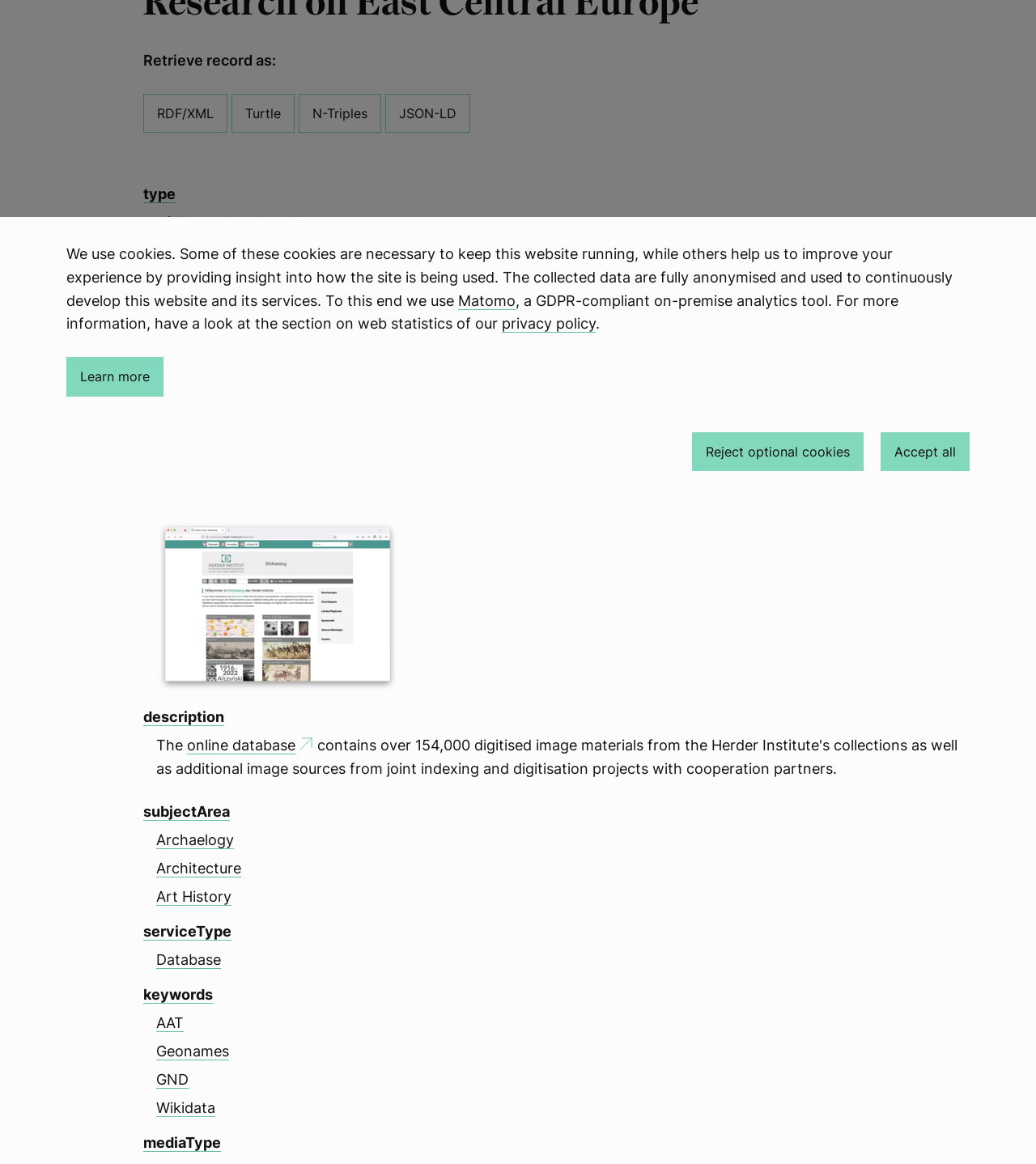Extract the bounding box coordinates of the UI element described: "title="click to change"". Provide the coordinates in the format [left, top, right, bottom] with values ranging from 0 to 1.

None